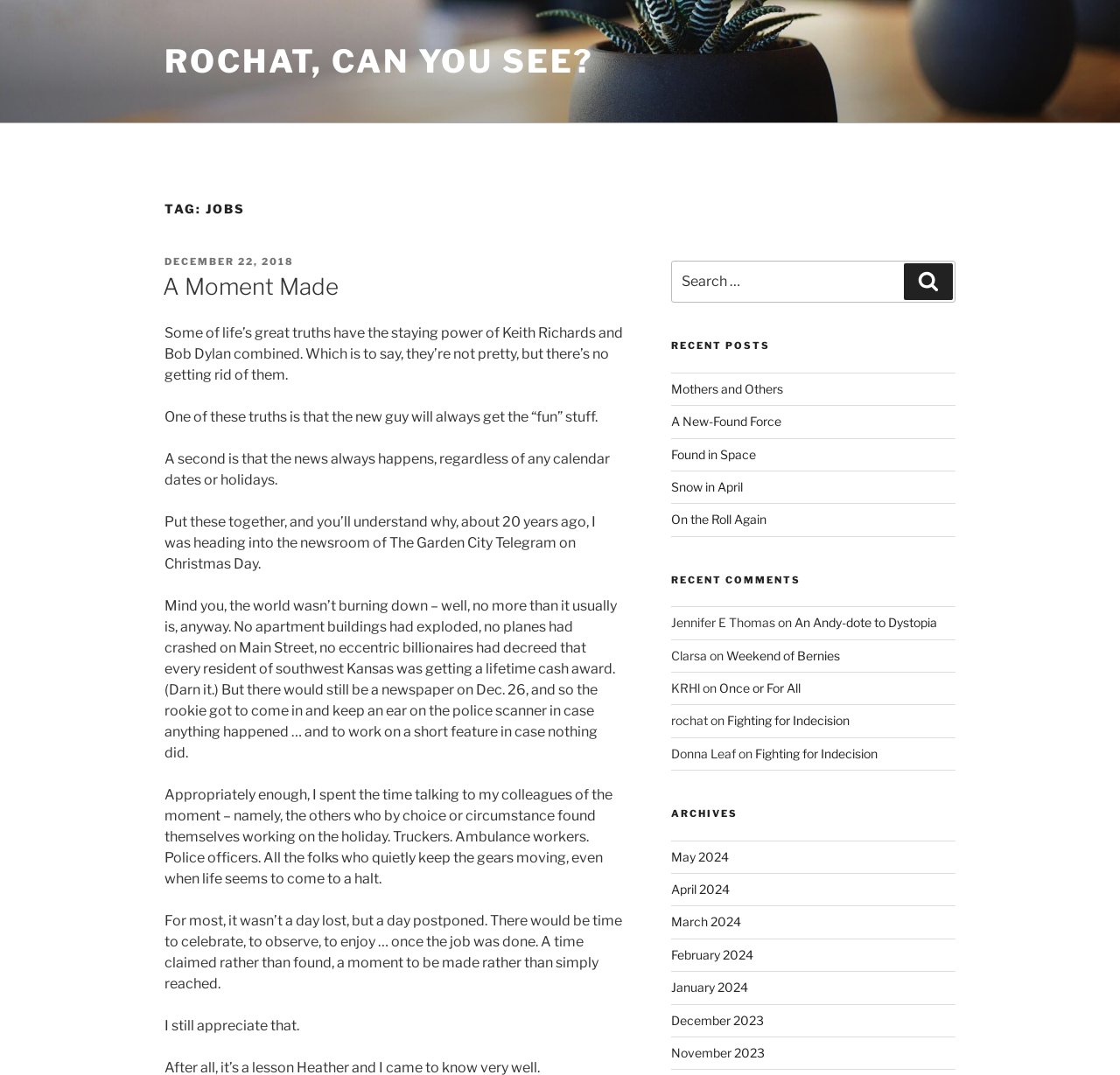Extract the bounding box for the UI element that matches this description: "Snow in April".

[0.599, 0.446, 0.663, 0.46]